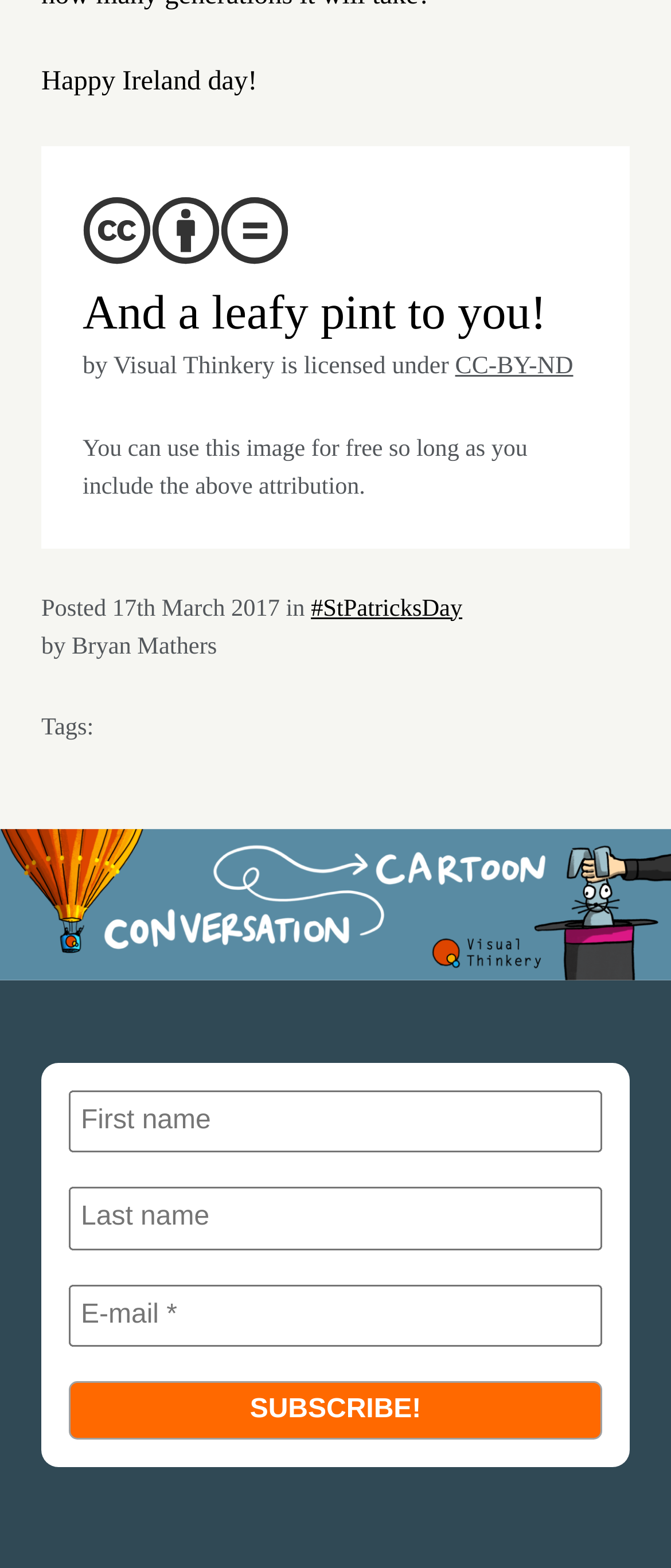Pinpoint the bounding box coordinates for the area that should be clicked to perform the following instruction: "Click the 'SUBSCRIBE!' button".

[0.103, 0.881, 0.897, 0.919]